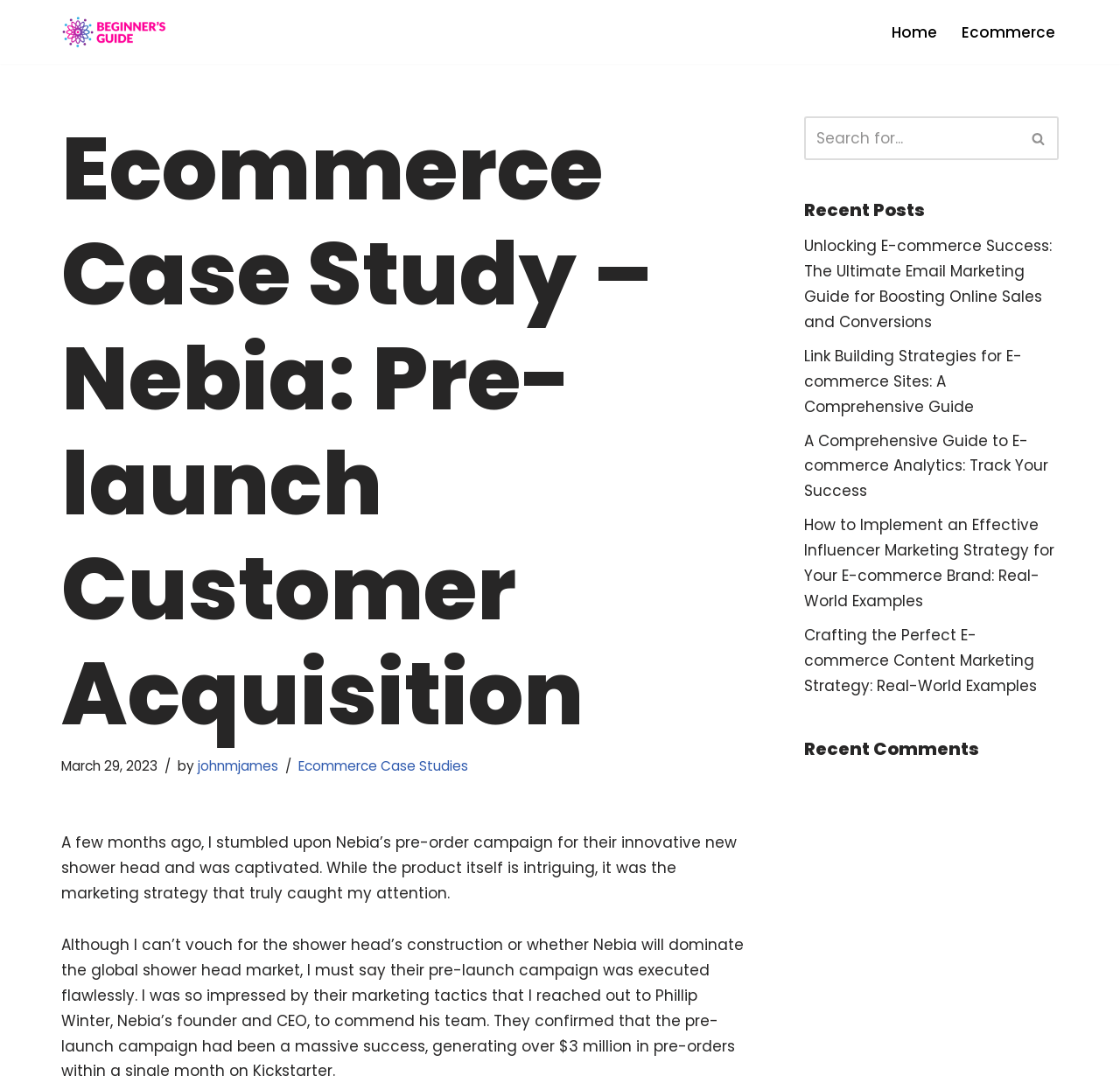Identify and provide the main heading of the webpage.

Ecommerce Case Study – Nebia: Pre-launch Customer Acquisition